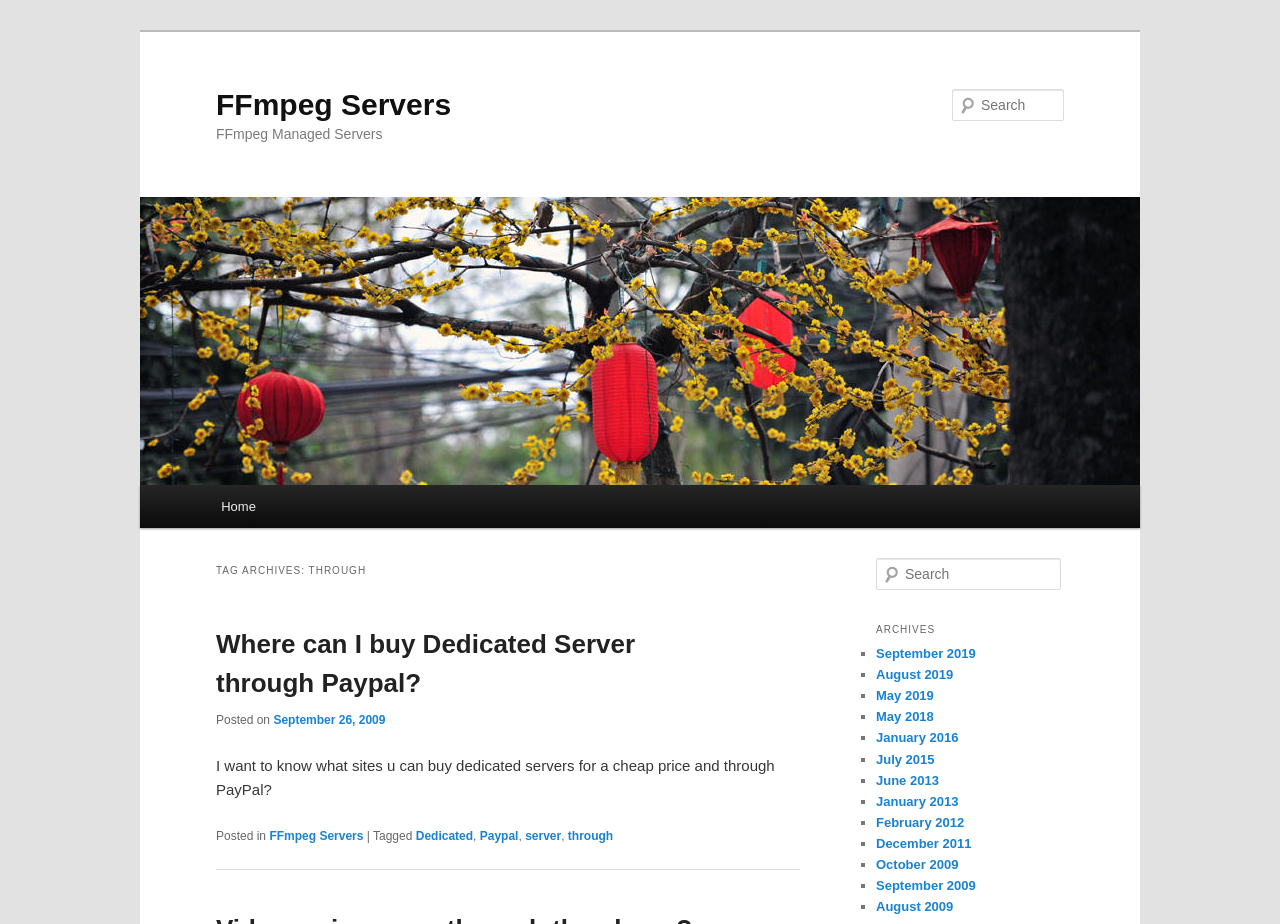Refer to the image and provide an in-depth answer to the question:
What is the purpose of the search box?

The purpose of the search box is to search for specific content within the webpage, as indicated by the label 'Search' next to the textbox and the presence of a search icon.